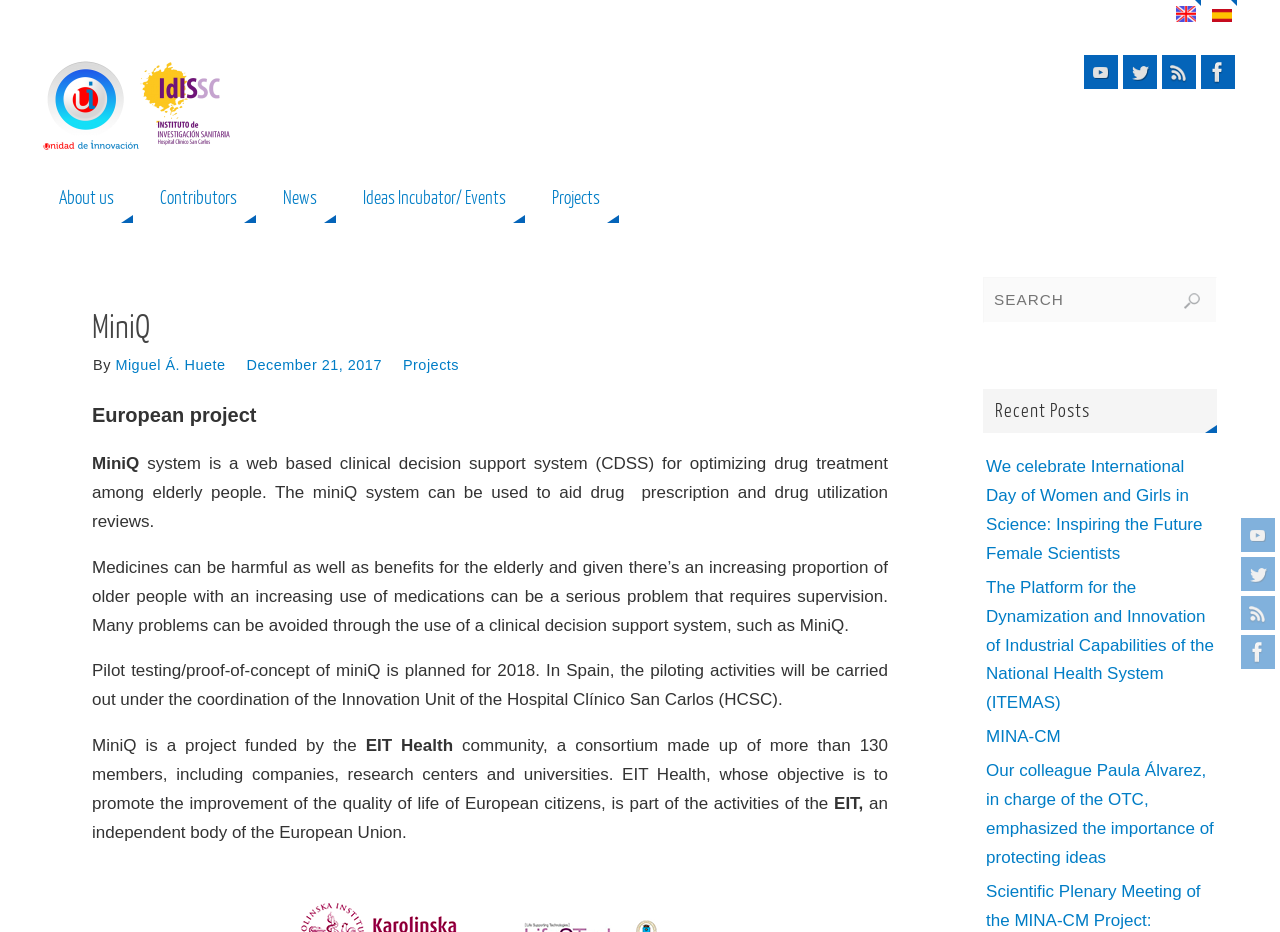Please predict the bounding box coordinates of the element's region where a click is necessary to complete the following instruction: "Read about the MiniQ project". The coordinates should be represented by four float numbers between 0 and 1, i.e., [left, top, right, bottom].

[0.072, 0.487, 0.694, 0.57]